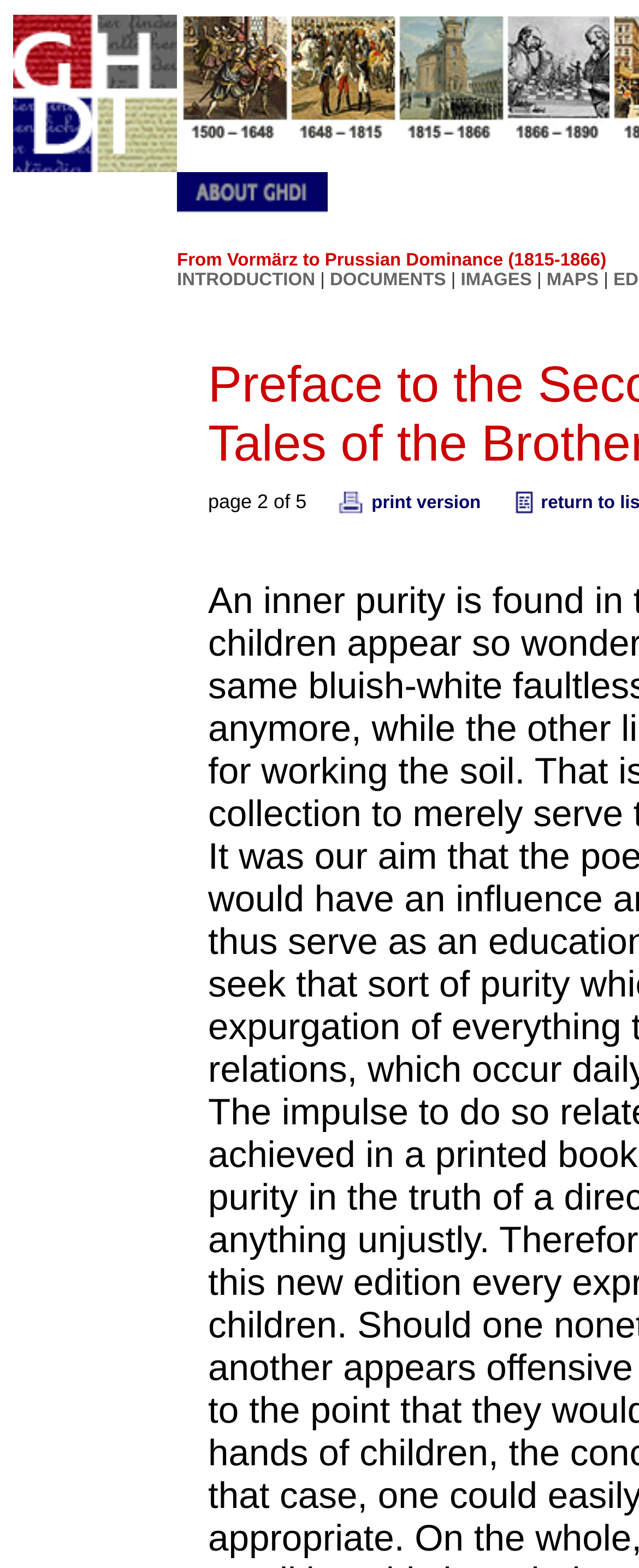Please mark the bounding box coordinates of the area that should be clicked to carry out the instruction: "click GHDI logo".

[0.021, 0.009, 0.277, 0.11]